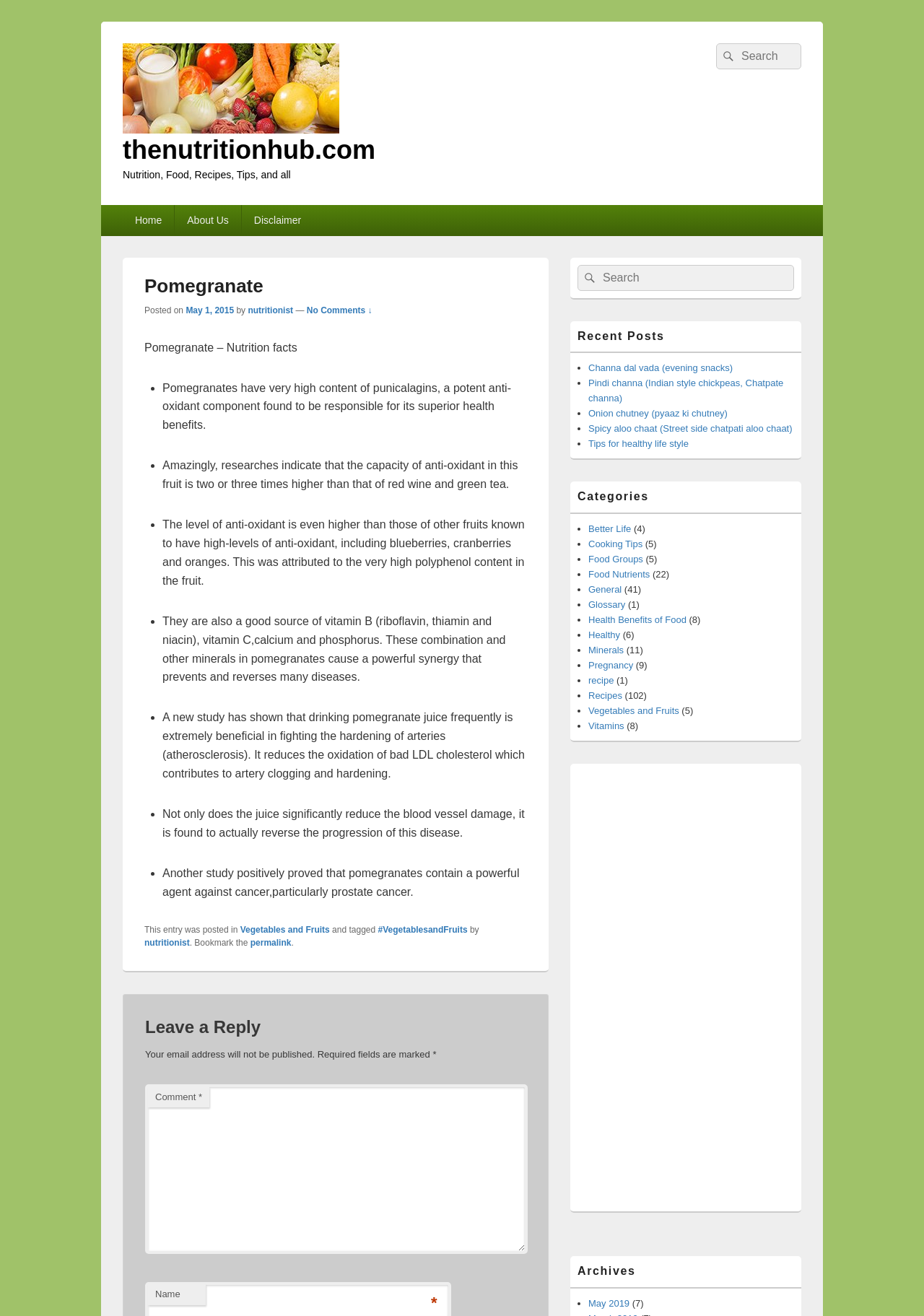Identify the bounding box coordinates for the region of the element that should be clicked to carry out the instruction: "Read about pomegranate nutrition". The bounding box coordinates should be four float numbers between 0 and 1, i.e., [left, top, right, bottom].

[0.156, 0.259, 0.322, 0.269]